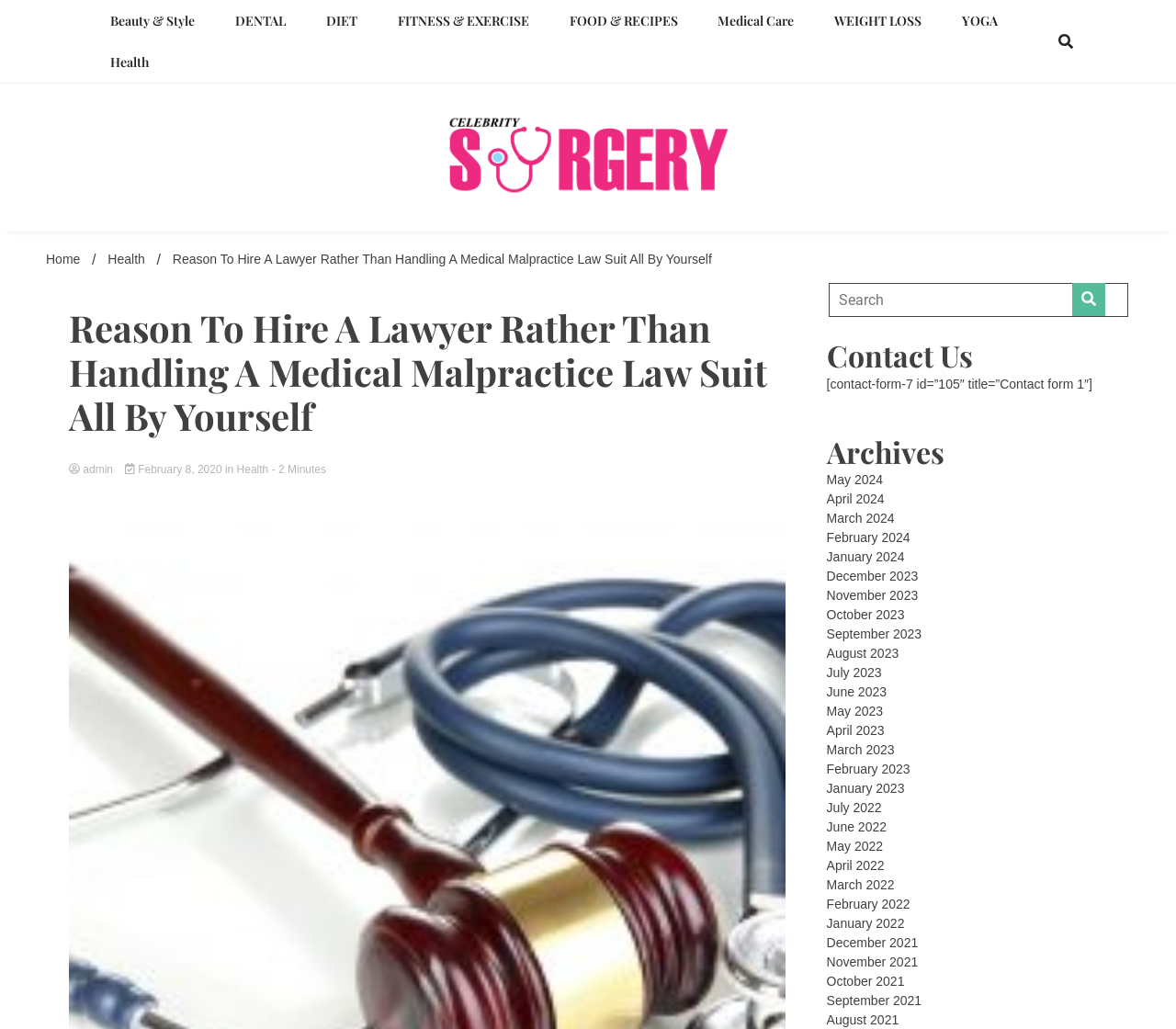Find the bounding box coordinates of the element to click in order to complete this instruction: "Click on the 'Beauty & Style' link". The bounding box coordinates must be four float numbers between 0 and 1, denoted as [left, top, right, bottom].

[0.078, 0.0, 0.181, 0.04]